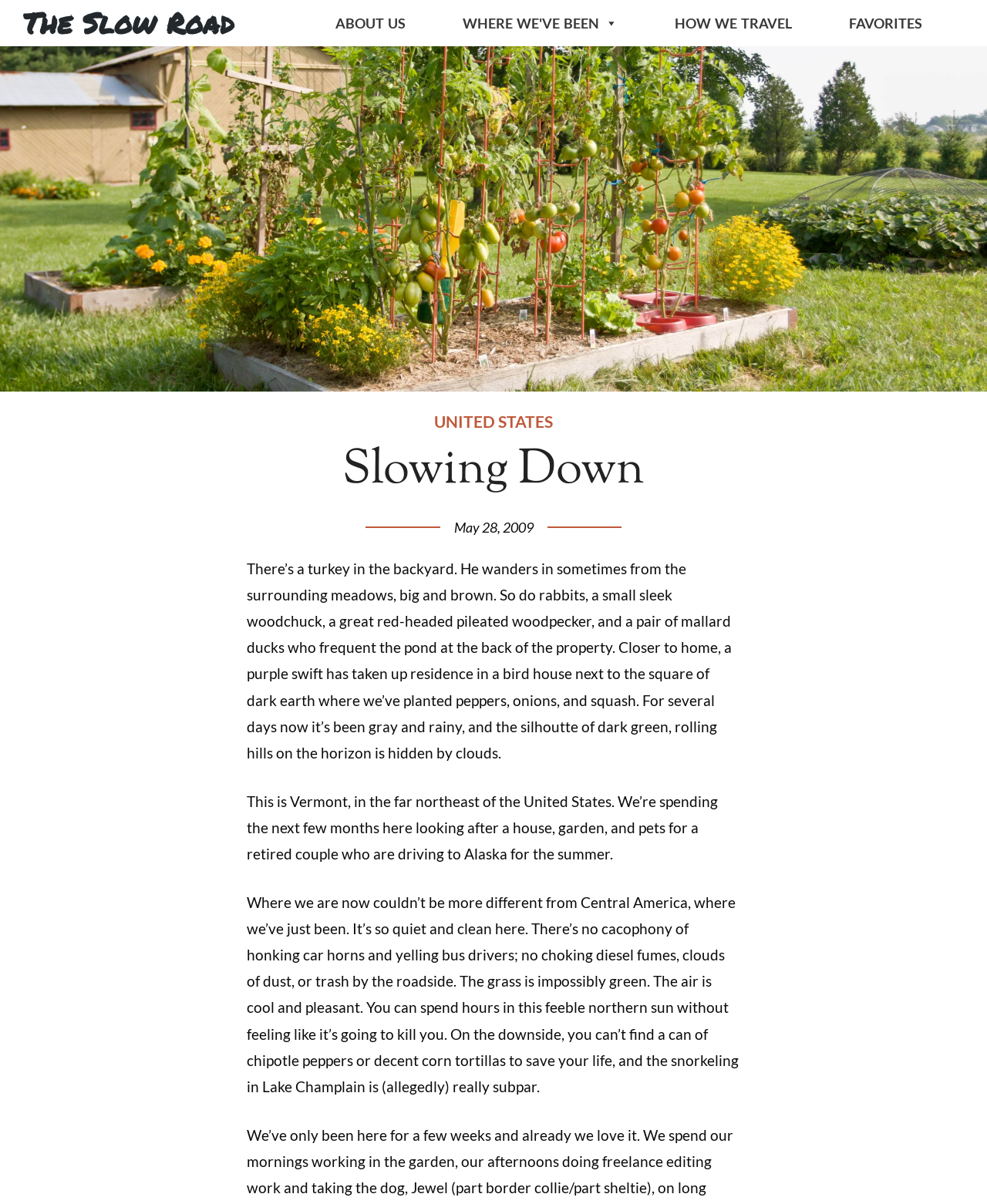What type of bird is mentioned in the article?
Look at the image and respond with a one-word or short-phrase answer.

Pileated woodpecker